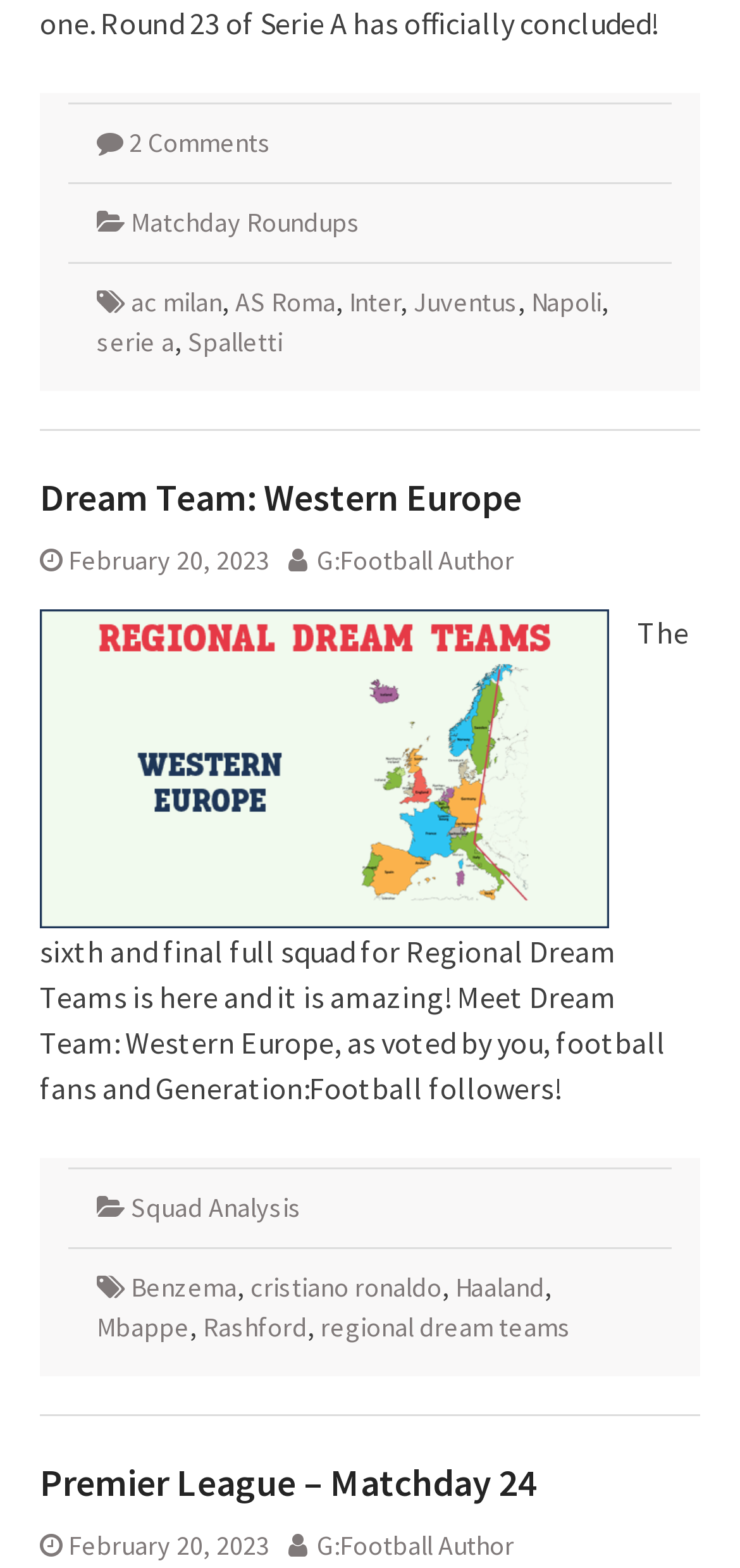How many headings are on the webpage?
Provide a fully detailed and comprehensive answer to the question.

I identified the headings on the webpage, which include 'Dream Team: Western Europe', 'The sixth and final full squad for Regional Dream Teams is here and it is amazing! Meet Dream Team: Western Europe, as voted by you, football fans and Generation:Football followers!', and 'Premier League – Matchday 24'. There are 3 headings in total.